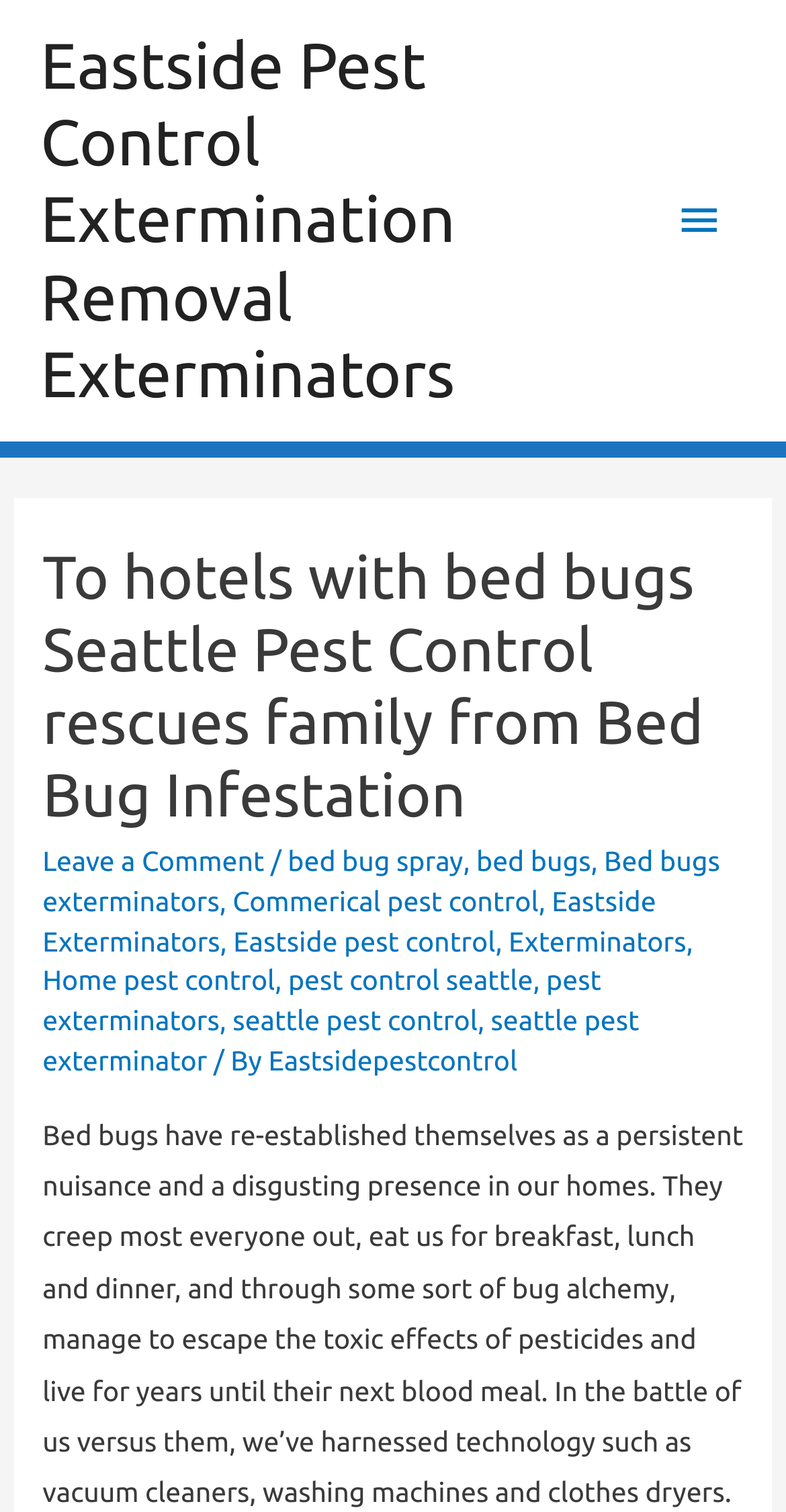Please indicate the bounding box coordinates of the element's region to be clicked to achieve the instruction: "Click on the 'Leave a Comment' link". Provide the coordinates as four float numbers between 0 and 1, i.e., [left, top, right, bottom].

[0.054, 0.558, 0.336, 0.58]